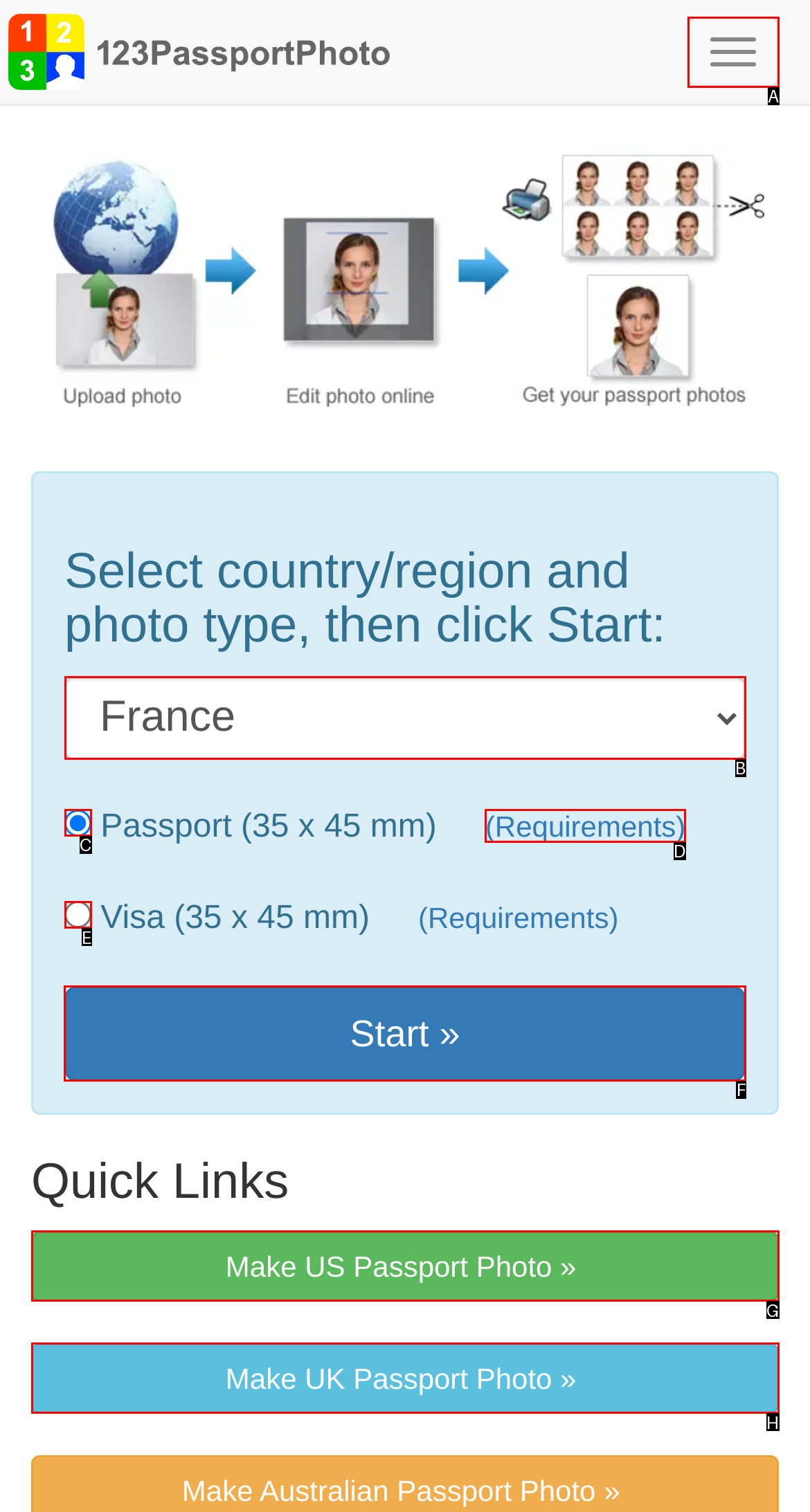Identify the HTML element to click to execute this task: Click Start Respond with the letter corresponding to the proper option.

F